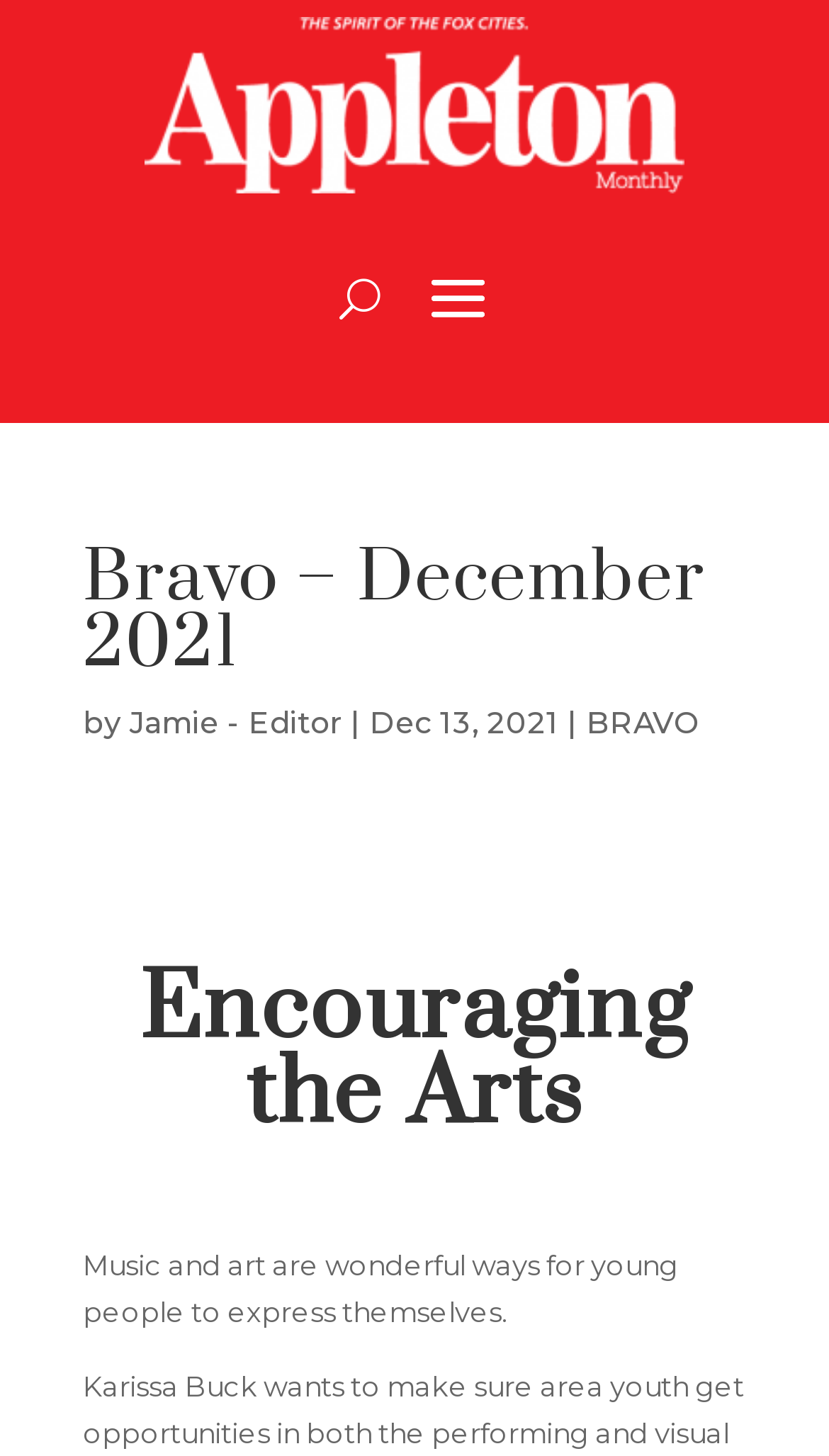Based on the element description: "BRAVO", identify the UI element and provide its bounding box coordinates. Use four float numbers between 0 and 1, [left, top, right, bottom].

[0.708, 0.483, 0.844, 0.509]